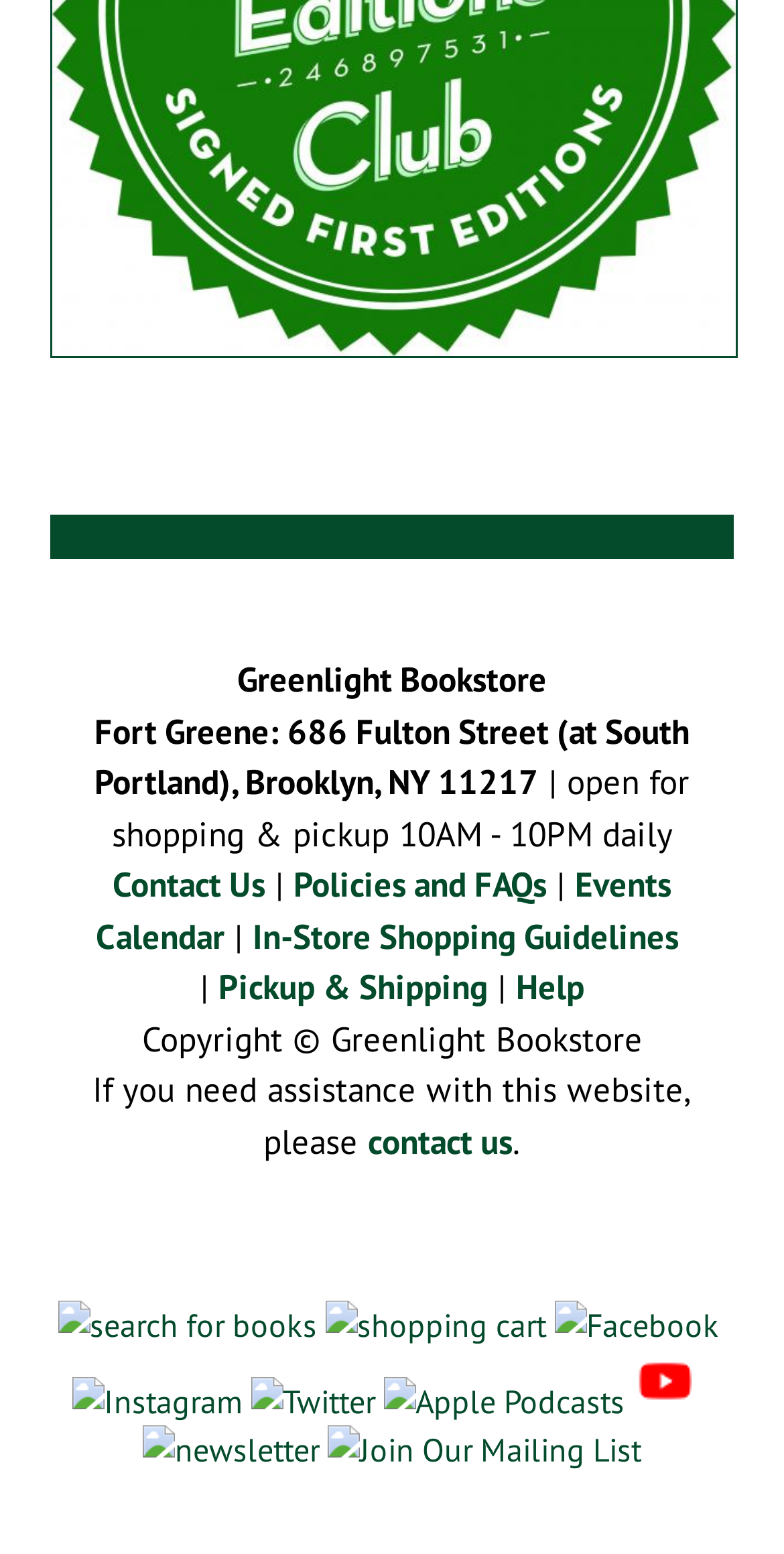Identify the bounding box coordinates for the region of the element that should be clicked to carry out the instruction: "Follow Greenlight Bookstore on Facebook". The bounding box coordinates should be four float numbers between 0 and 1, i.e., [left, top, right, bottom].

[0.706, 0.839, 0.917, 0.865]